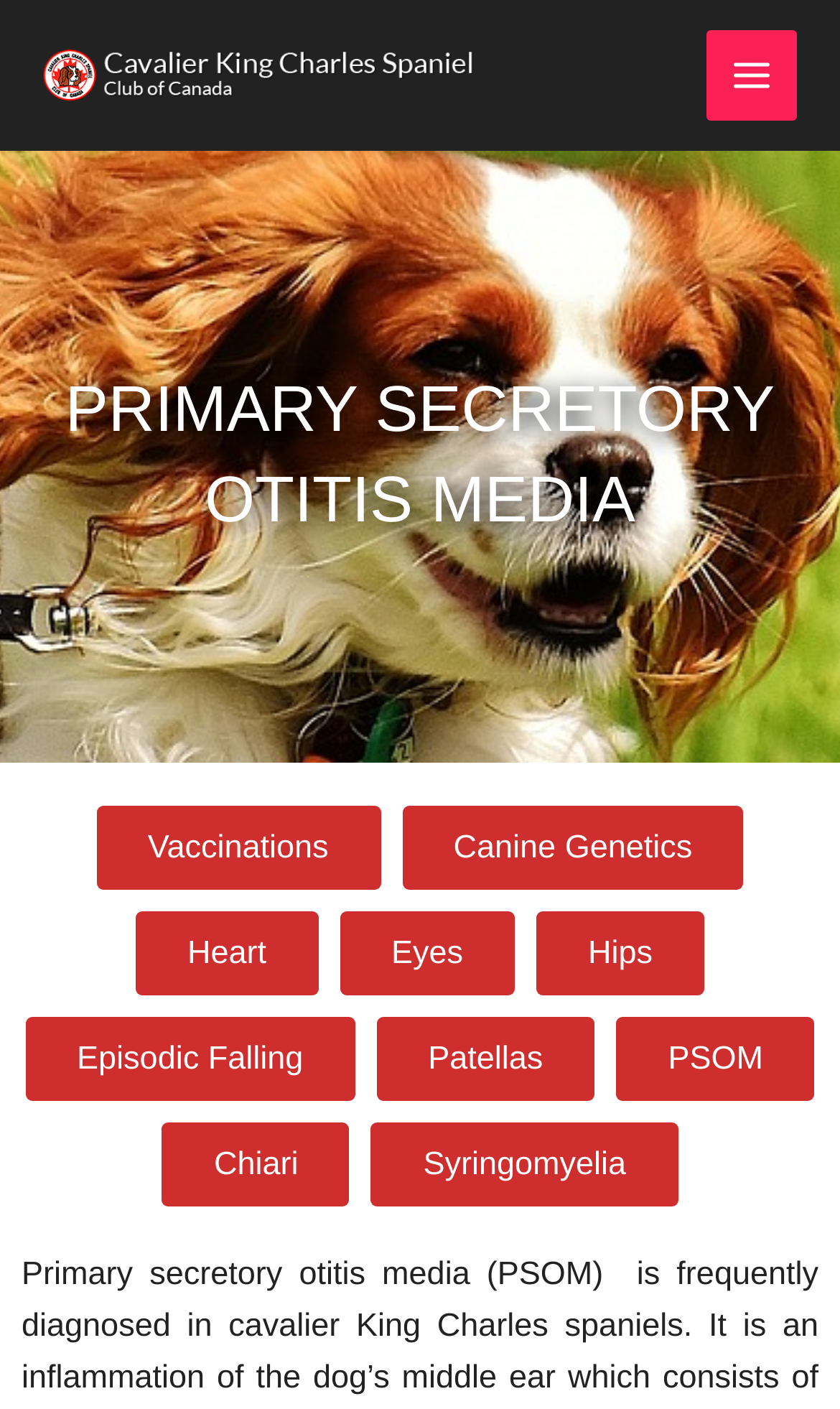Give a one-word or short phrase answer to this question: 
What is the position of the MAIN MENU button?

Top-right corner